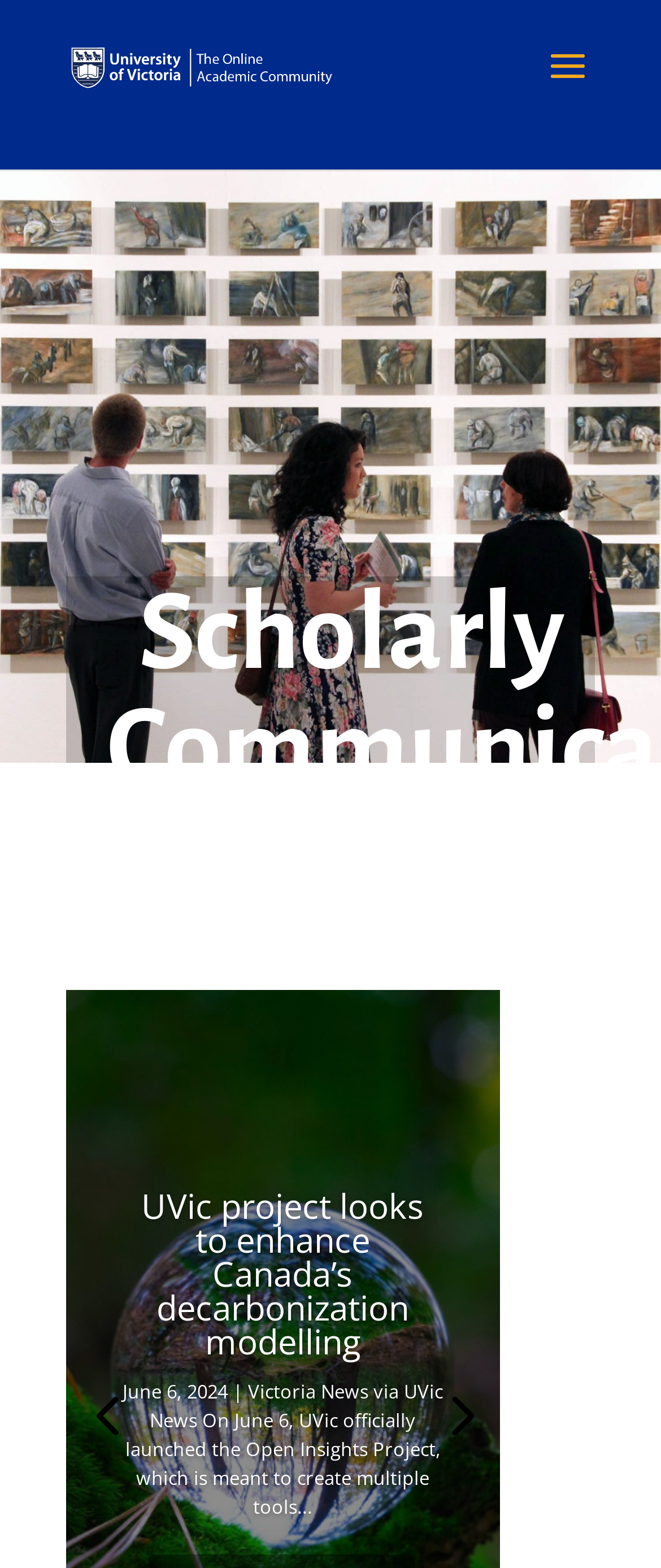How many links are present in the webpage?
Please answer using one word or phrase, based on the screenshot.

4